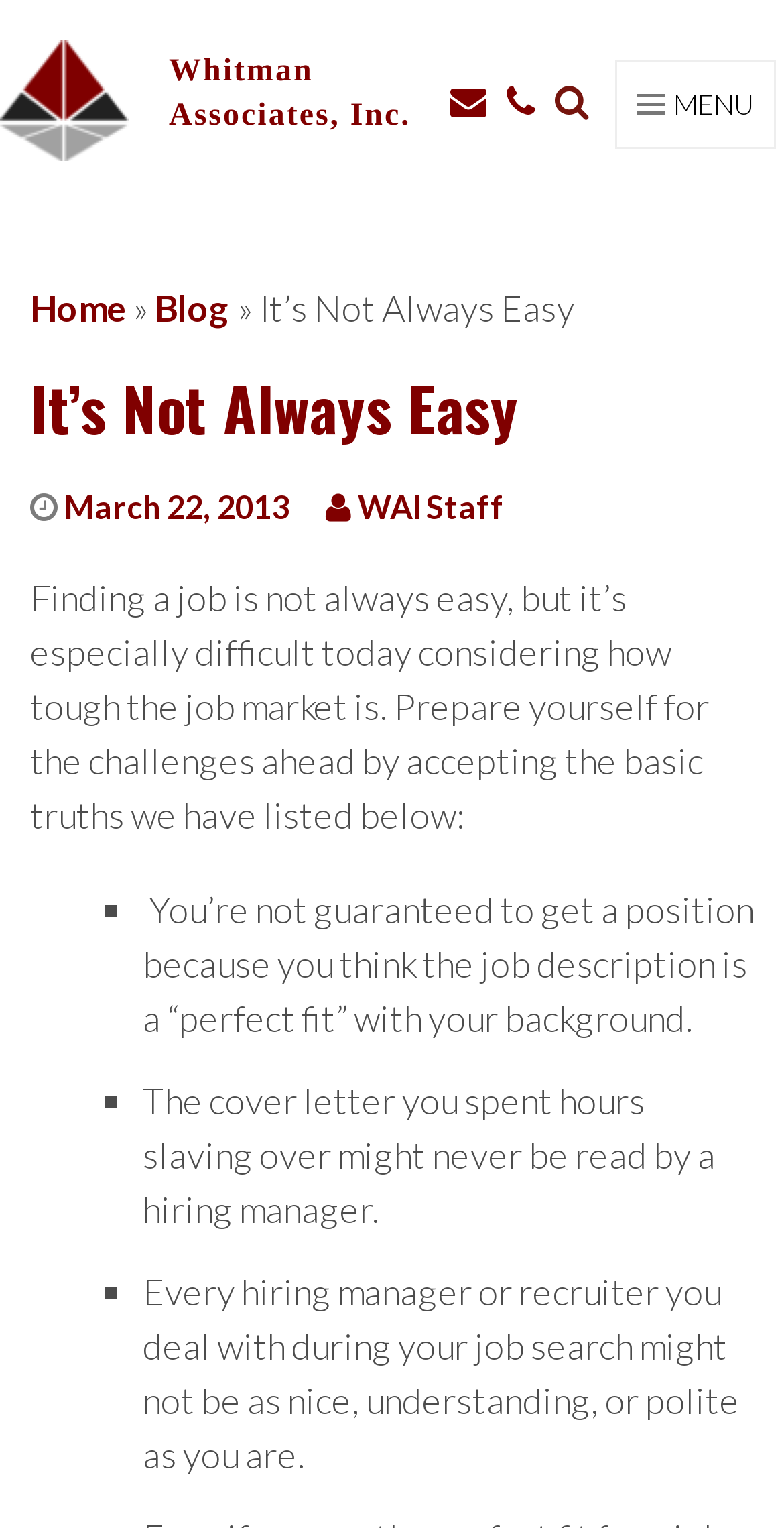Respond to the following question with a brief word or phrase:
What is the title of the current blog post?

It’s Not Always Easy